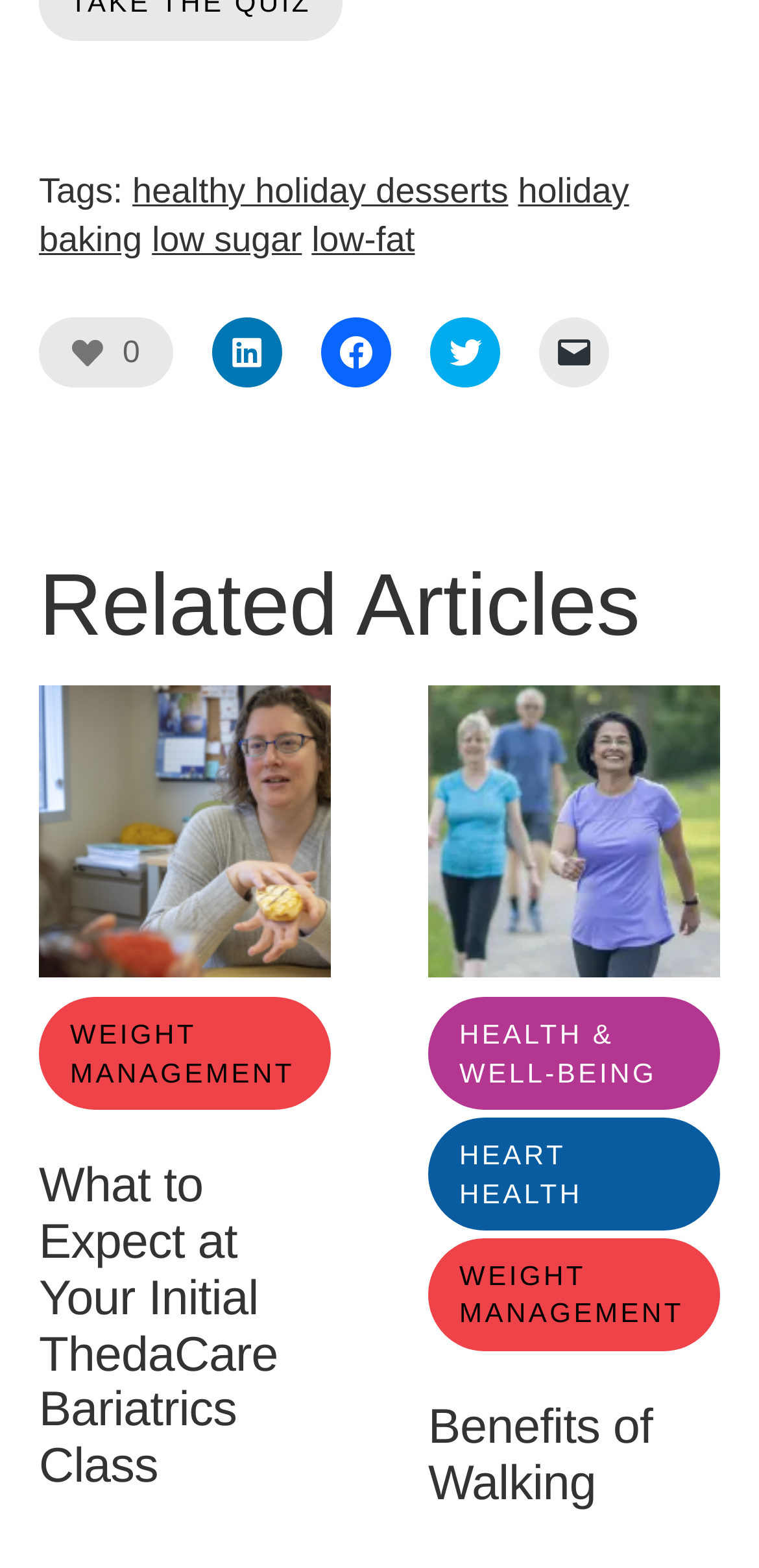Respond to the following question using a concise word or phrase: 
How many social media sharing options are available?

4